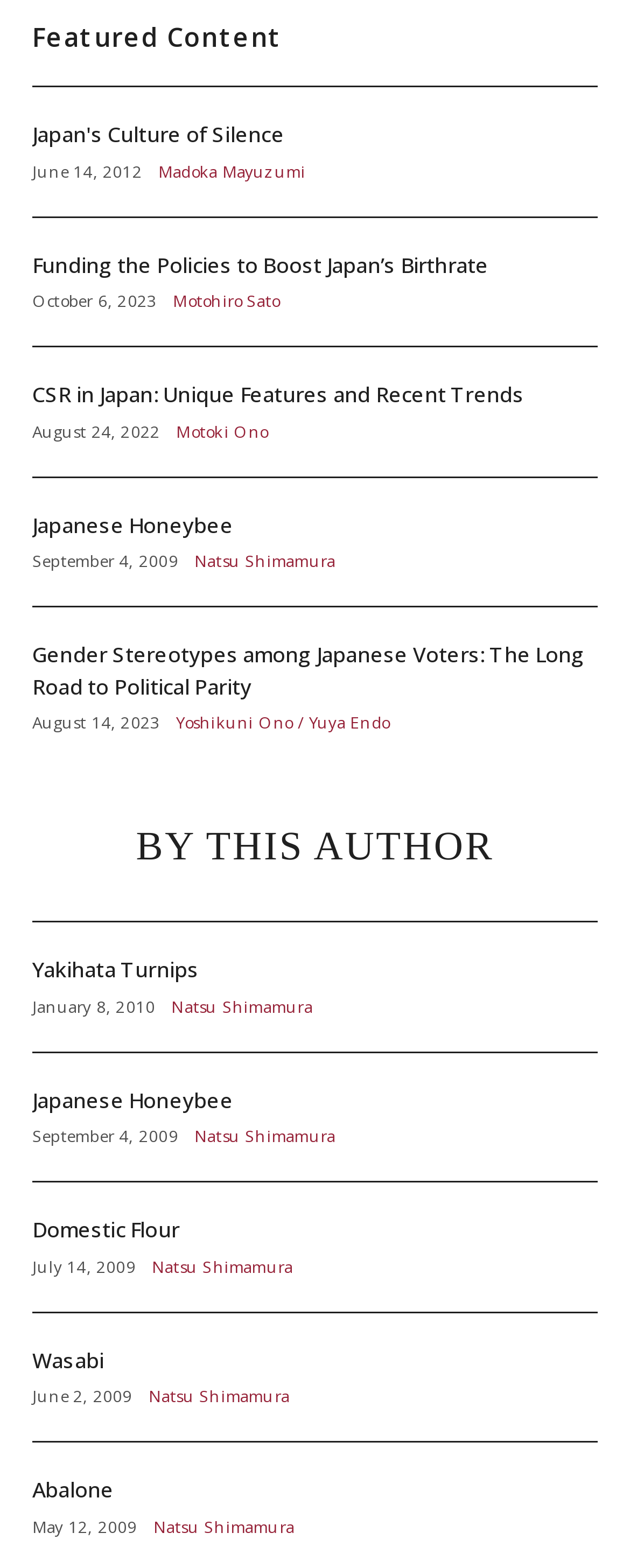What is the section title below the 'Featured Content' section?
Please answer the question with a detailed response using the information from the screenshot.

The section title below the 'Featured Content' section is 'BY THIS AUTHOR', which can be found by looking at the heading element below the 'Featured Content' section.